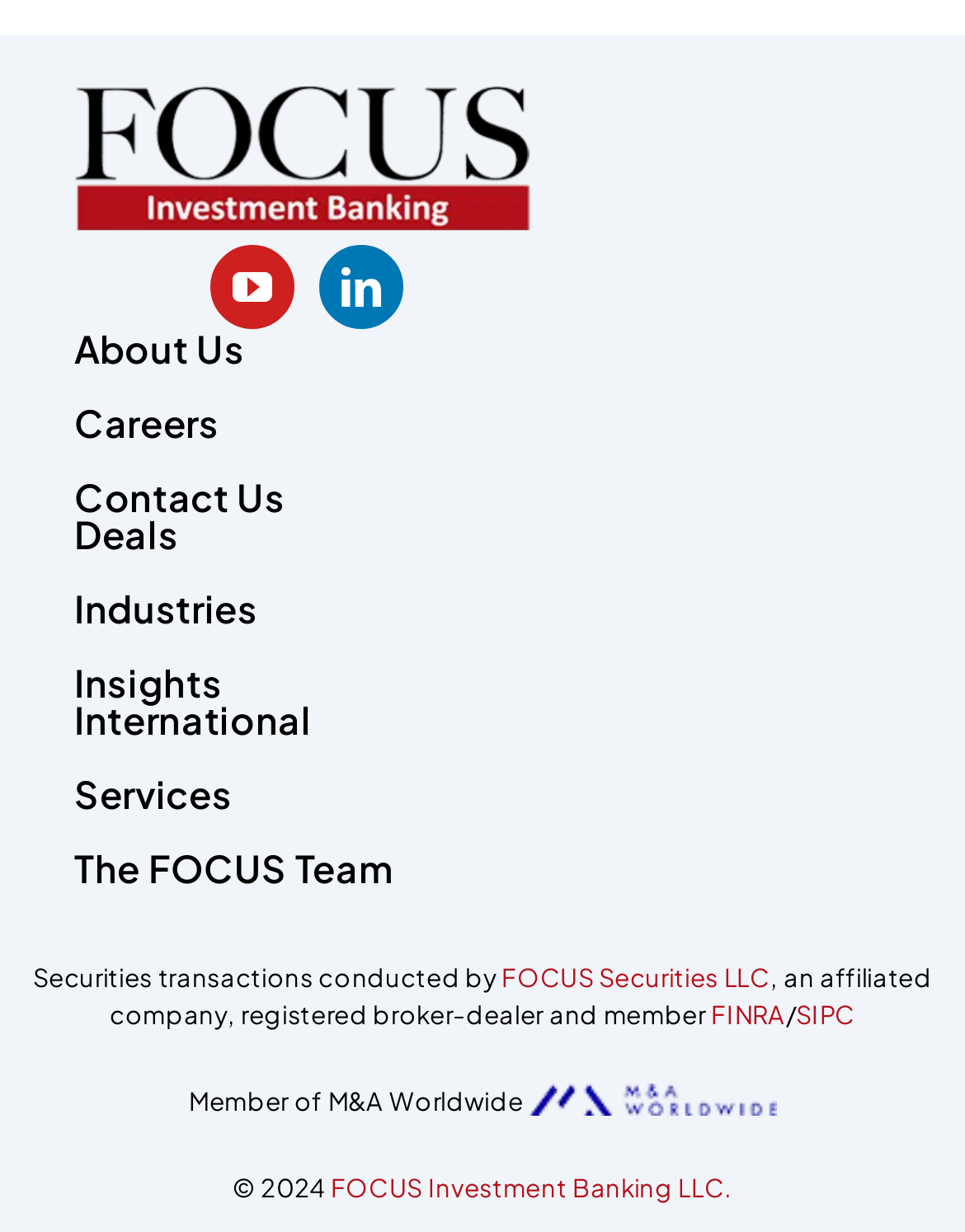Based on what you see in the screenshot, provide a thorough answer to this question: What is the organization that the company is a member of?

The company is a member of M&A Worldwide, as stated in the text at the bottom of the webpage, 'Member of M&A Worldwide'.